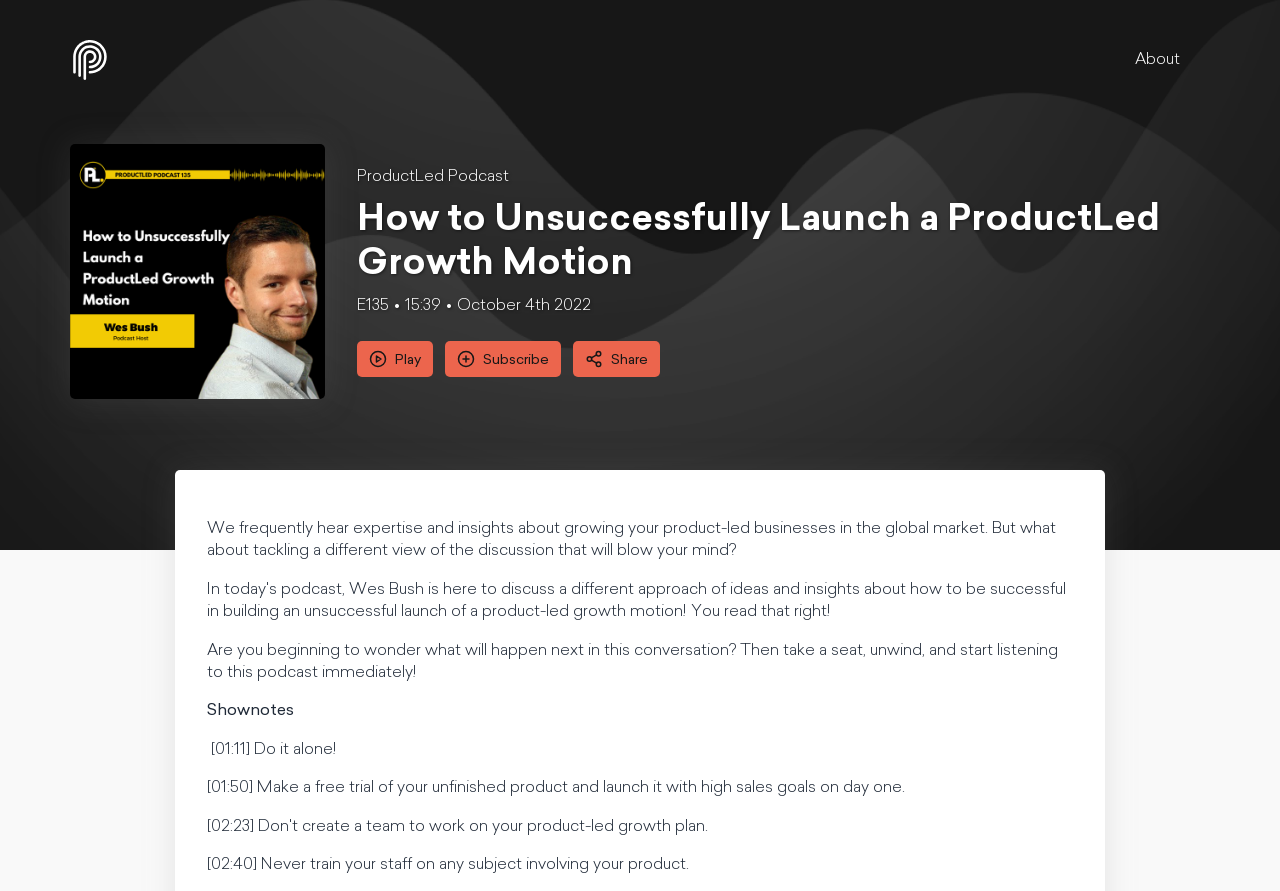Find and extract the text of the primary heading on the webpage.

How to Unsuccessfully Launch a ProductLed Growth Motion